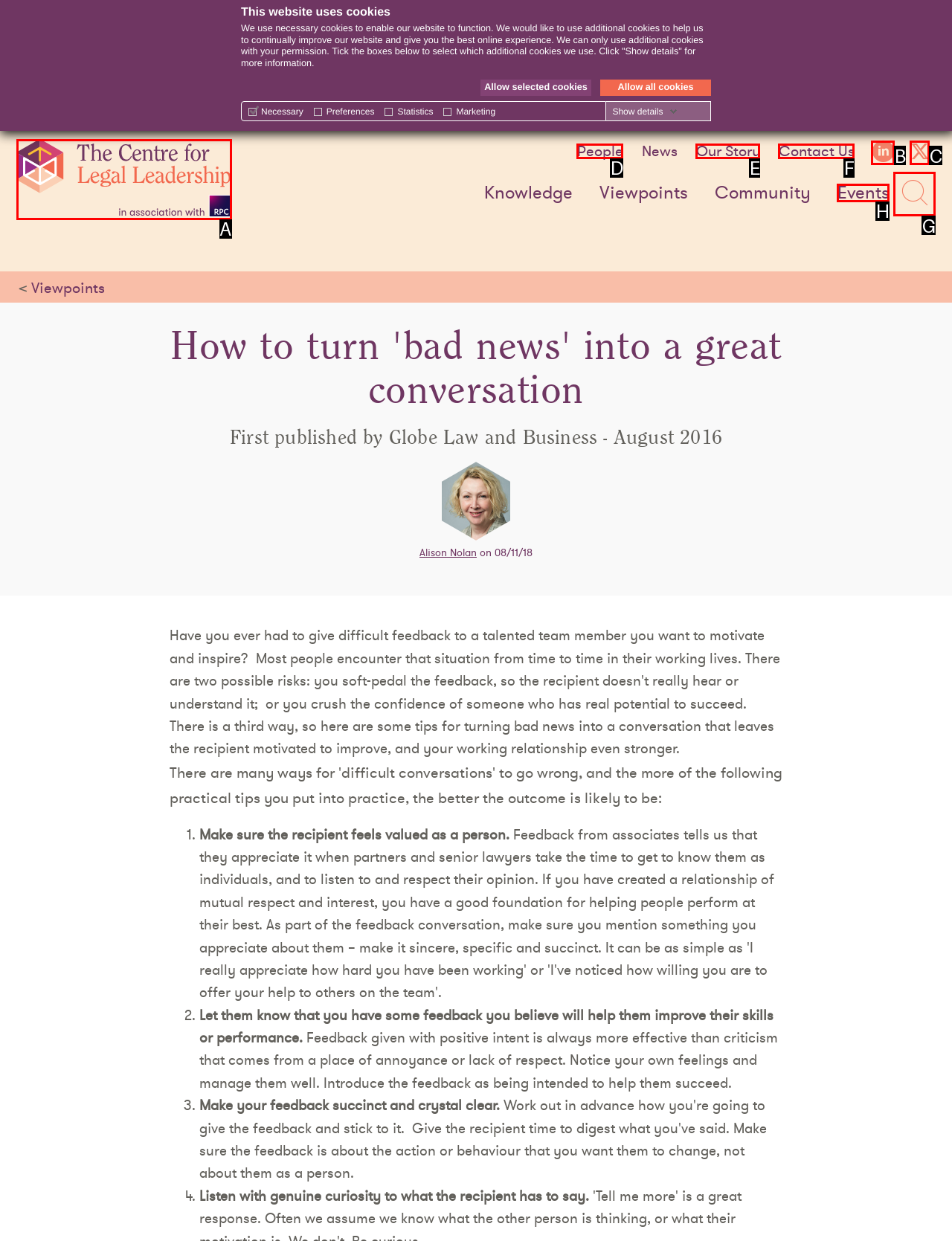Point out the option that aligns with the description: LinkedIn
Provide the letter of the corresponding choice directly.

B